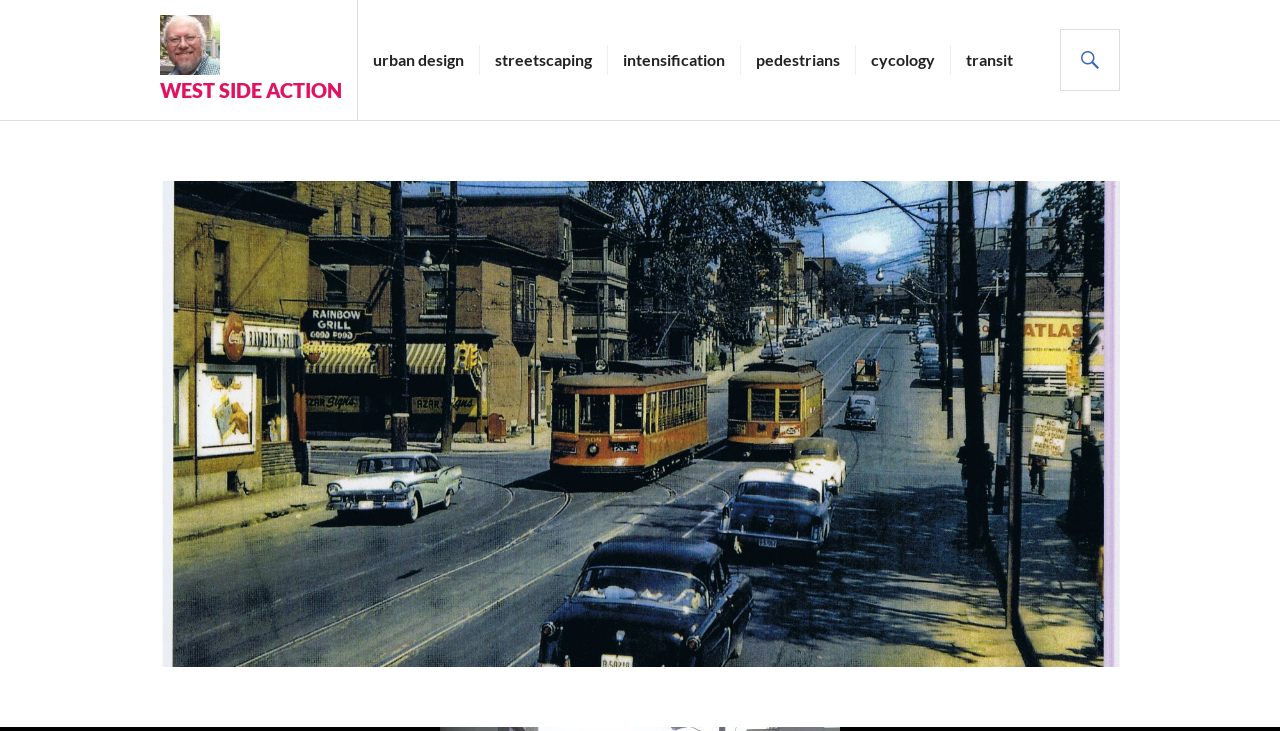What is the focus of the webpage's content?
Refer to the image and give a detailed response to the question.

The webpage's content, including the links and title, suggests that the focus is on urban planning and development, specifically the reconstruction of Bronson Avenue and related issues such as streetscaping, intensification, and transit.